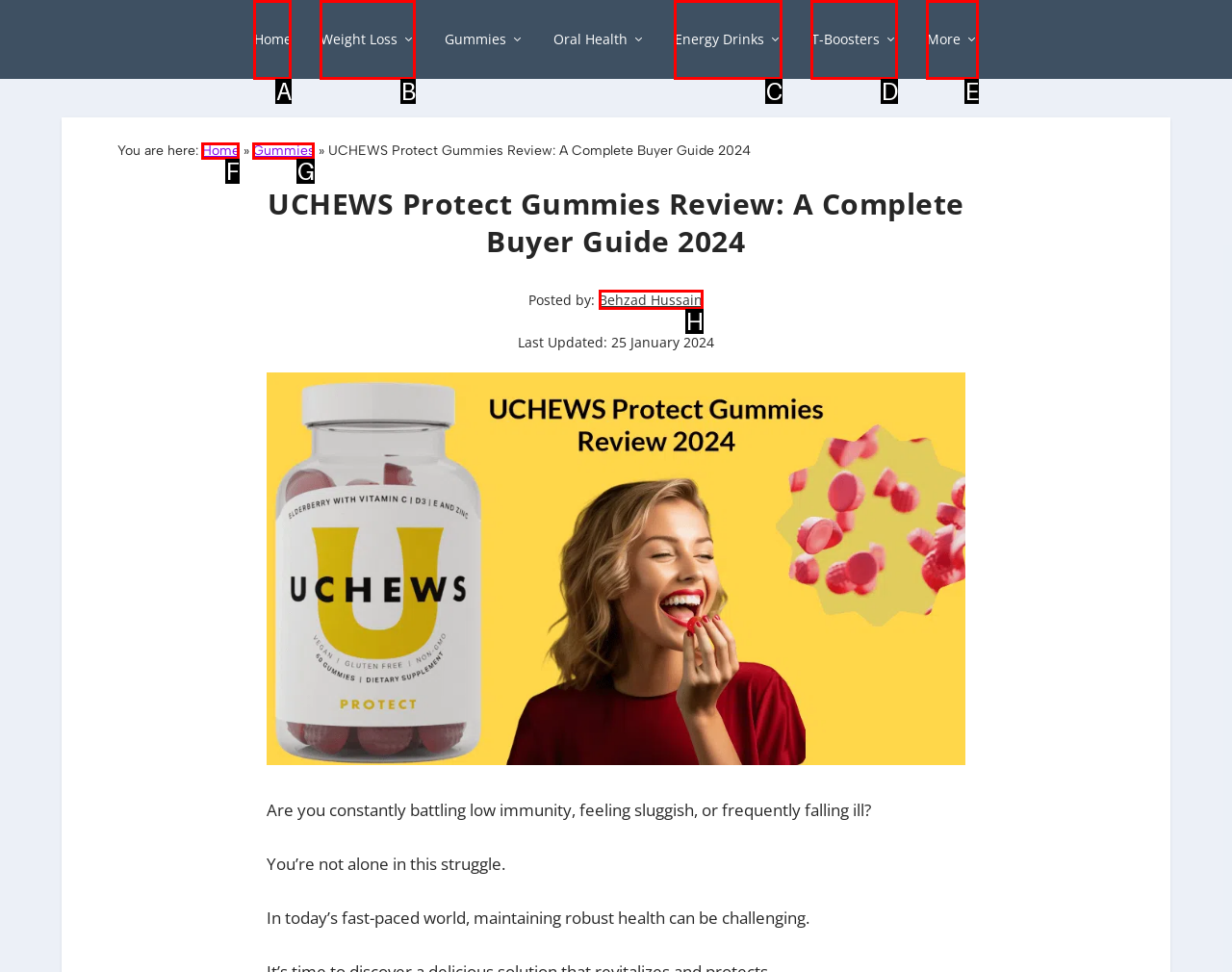Out of the given choices, which letter corresponds to the UI element required to learn about pxes? Answer with the letter.

None